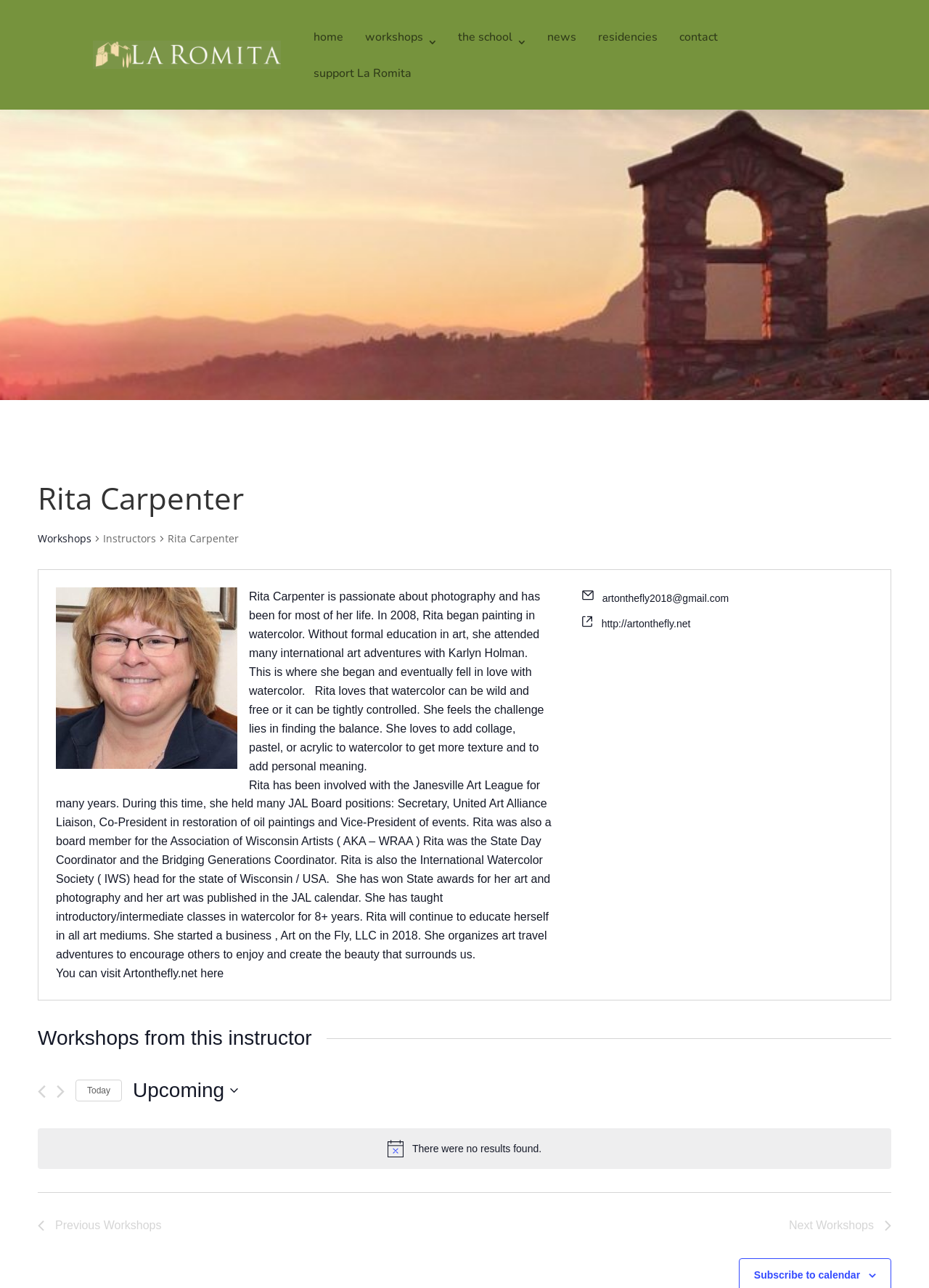Determine the bounding box for the described UI element: "Upcoming Upcoming".

[0.143, 0.836, 0.256, 0.858]